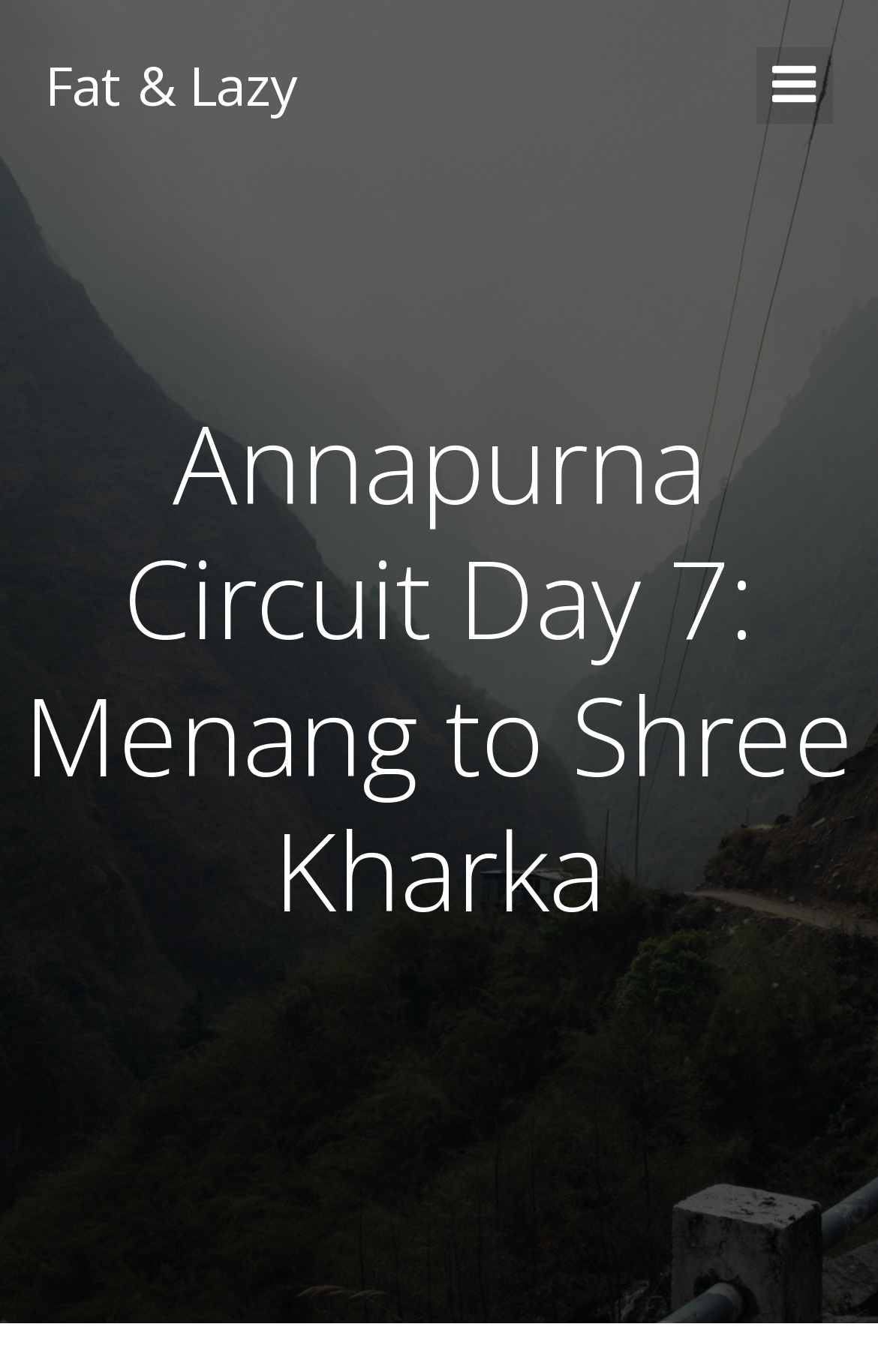What is the primary heading on this webpage?

Annapurna Circuit Day 7: Menang to Shree Kharka